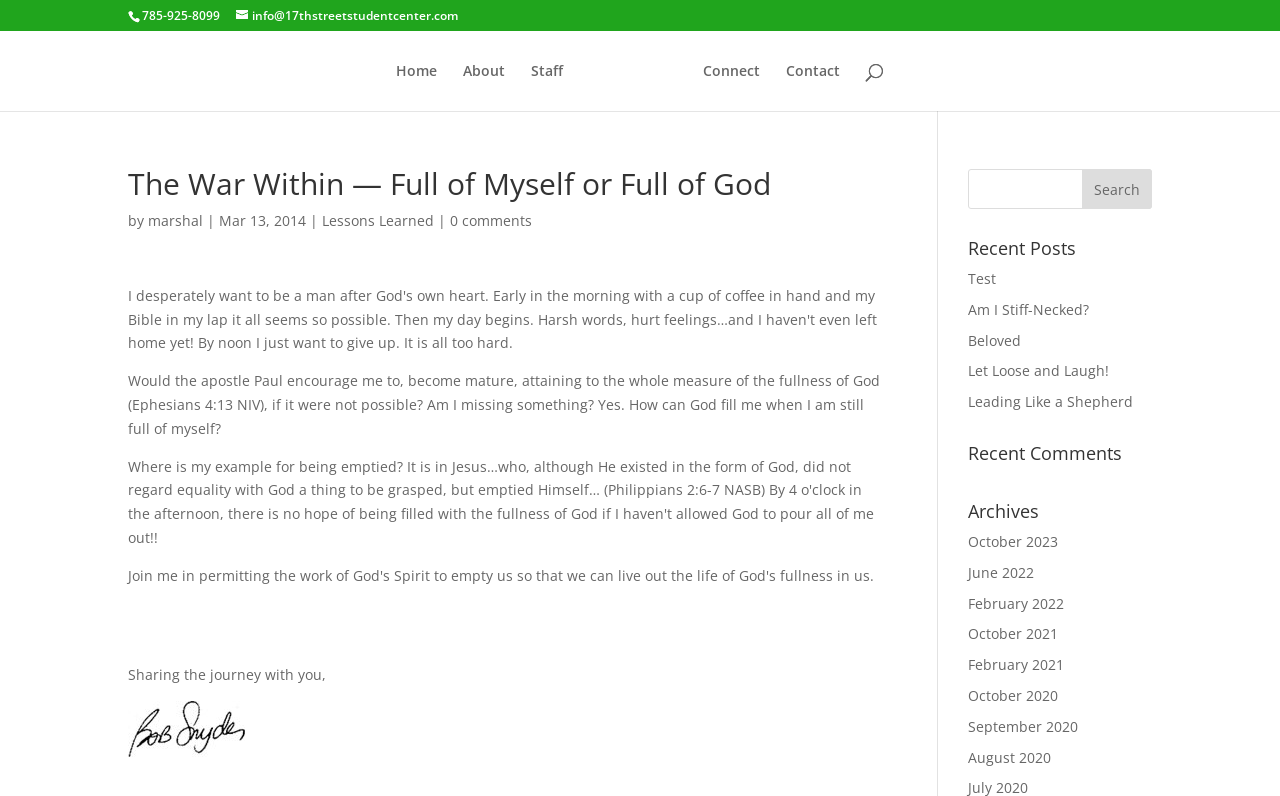Produce an extensive caption that describes everything on the webpage.

This webpage appears to be a blog post titled "The War Within — Full of Myself or Full of God" from 17SSC. At the top, there is a navigation menu with links to "Home", "About", "Staff", "17SSC", "Connect", and "Contact". Below the navigation menu, there is a search bar with a search icon and a placeholder text "Search for:".

The main content of the page is a blog post with a heading "The War Within — Full of Myself or Full of God" followed by the author's name "marshal" and the date "Mar 13, 2014". The blog post discusses the idea of becoming mature and attaining the fullness of God, and how one can be filled with God when they are still full of themselves.

Below the blog post, there are links to related posts, including "Lessons Learned" and "0 comments". There is also a section with a heading "Recent Posts" that lists several links to other blog posts, including "Test", "Am I Stiff-Necked?", "Beloved", and others. 

On the right side of the page, there is a section with a heading "Recent Comments" and another section with a heading "Archives" that lists links to blog posts from different months and years. At the bottom of the page, there is a section with a heading "Sharing the journey with you" and an image of the author "Bob Snyder".